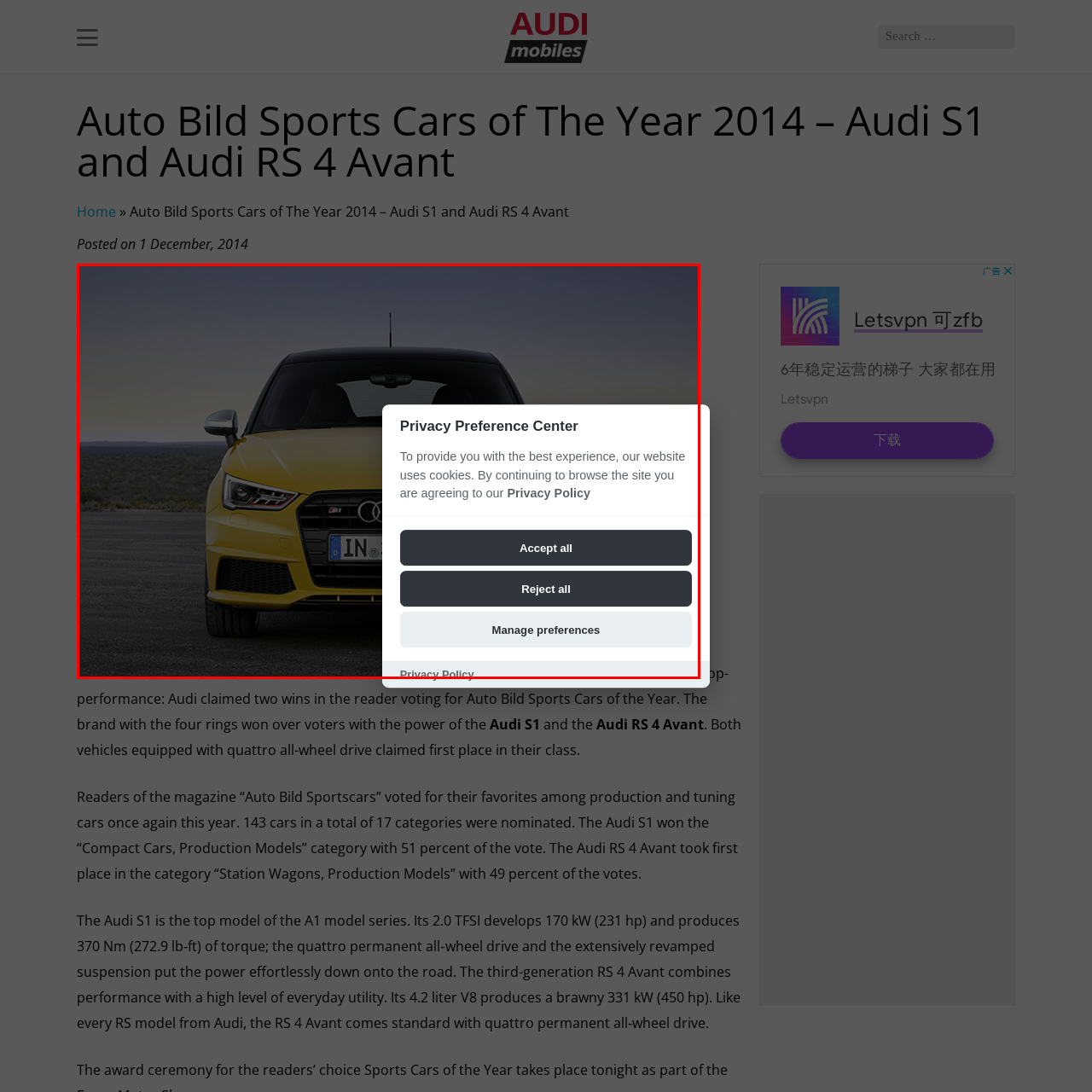Provide an elaborate description of the visual elements present in the image enclosed by the red boundary.

The image features a vibrant yellow 2014 Audi S1 Sportback, showcasing its sporty and compact design. It is parked against a backdrop of an open landscape, highlighting its powerful stance and athletic lines. The front facade prominently displays the Audi emblem and aggressive grille, symbolizing the car's performance pedigree. Superimposed on the right side of the image is a modal dialog titled "Privacy Preference Center," informing users about the website's cookie policy and offering options to accept or reject cookies. This juxtaposition emphasizes the balance between cutting-edge automotive design and modern digital experiences.